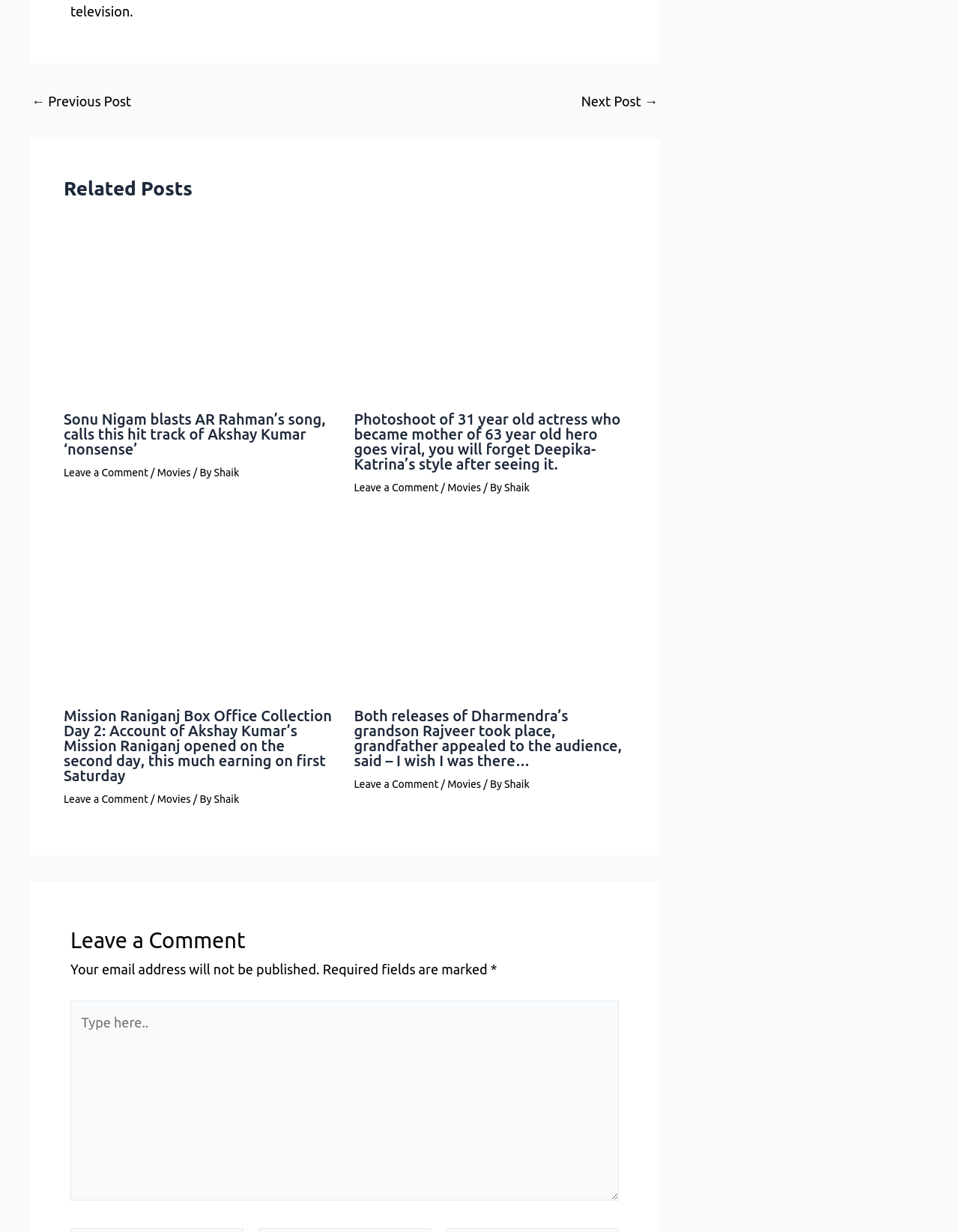What is the author of the second related post?
Using the visual information from the image, give a one-word or short-phrase answer.

Shaik